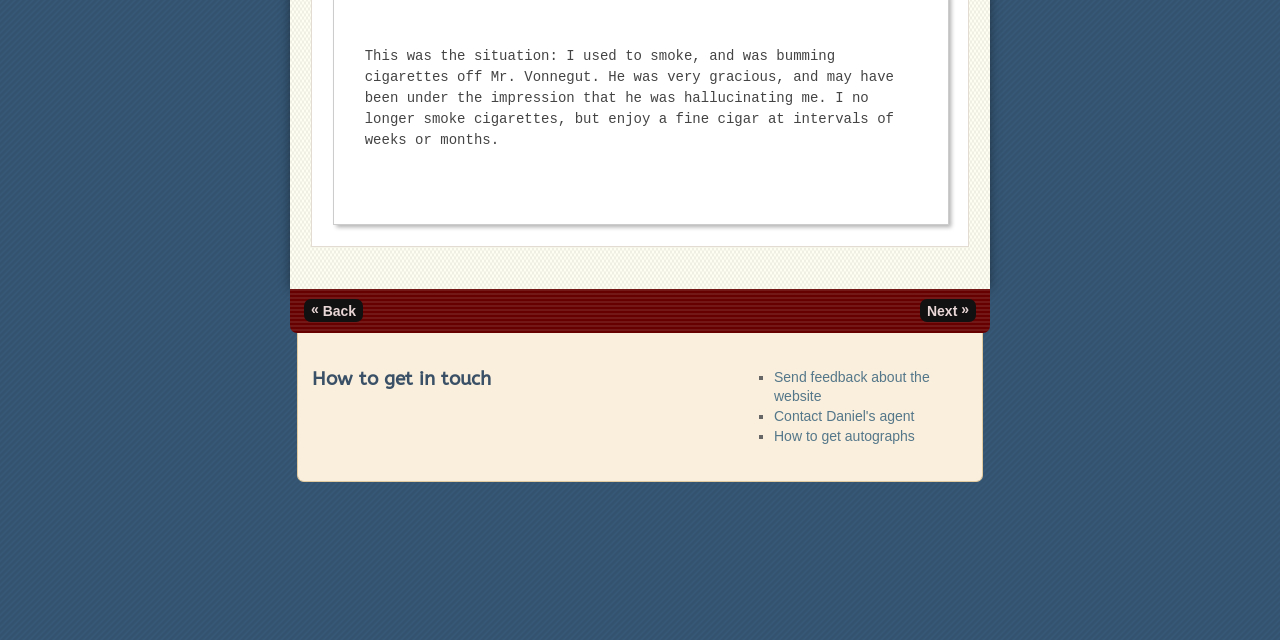Provide the bounding box coordinates of the UI element this sentence describes: "How to get autographs".

[0.605, 0.668, 0.715, 0.693]